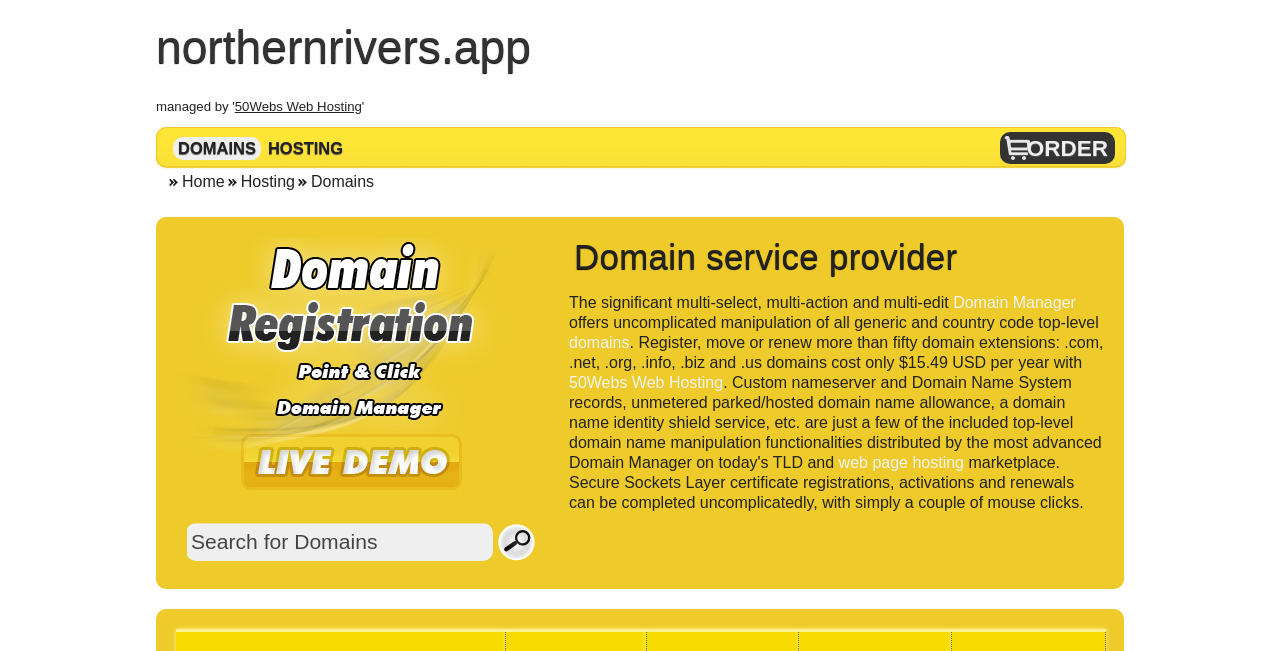Please determine the bounding box coordinates of the area that needs to be clicked to complete this task: 'Go to Domain Manager'. The coordinates must be four float numbers between 0 and 1, formatted as [left, top, right, bottom].

[0.745, 0.452, 0.841, 0.478]